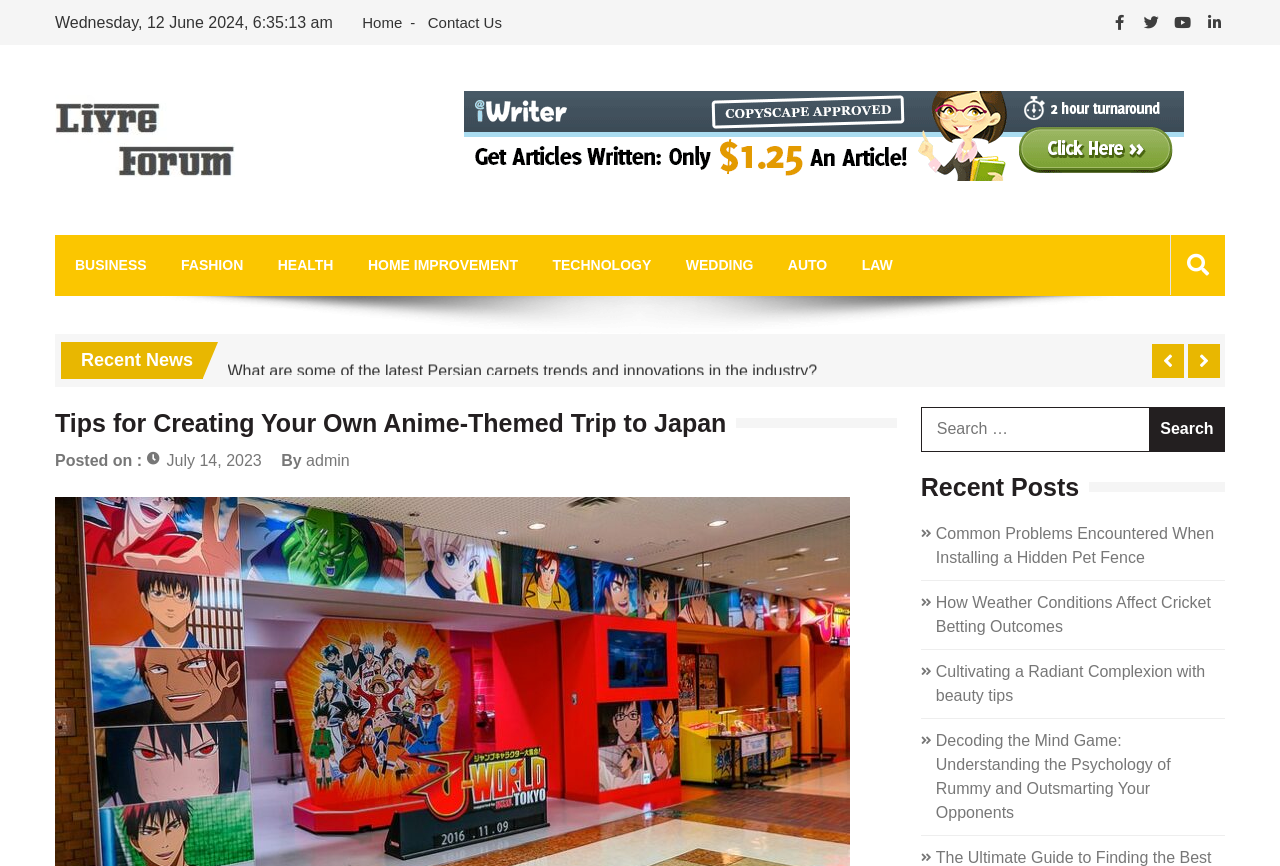Pinpoint the bounding box coordinates of the clickable element to carry out the following instruction: "Click the Post Comment button."

None